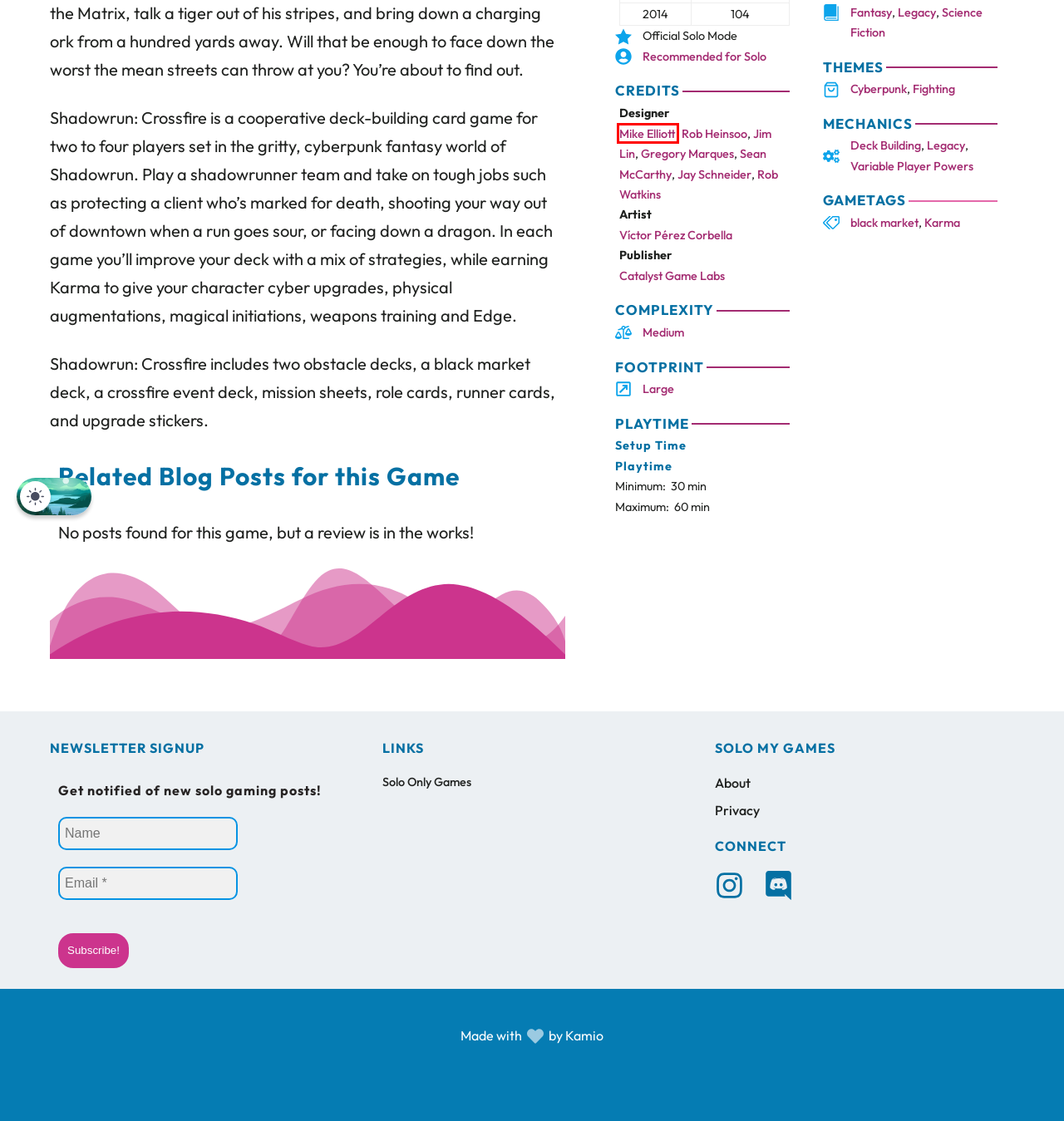You are given a screenshot of a webpage within which there is a red rectangle bounding box. Please choose the best webpage description that matches the new webpage after clicking the selected element in the bounding box. Here are the options:
A. Recommended for Solo Archives - Solo My Games
B. Large Archives - Solo My Games
C. Solitaire - Solo Only Archives - Solo My Games
D. Deck Building Archives - Solo My Games
E. Legacy Archives - Solo My Games
F. Mike Elliott - Solo My Games
G. Cyberpunk Archives - Solo My Games
H. Science Fiction Archives - Solo My Games

F